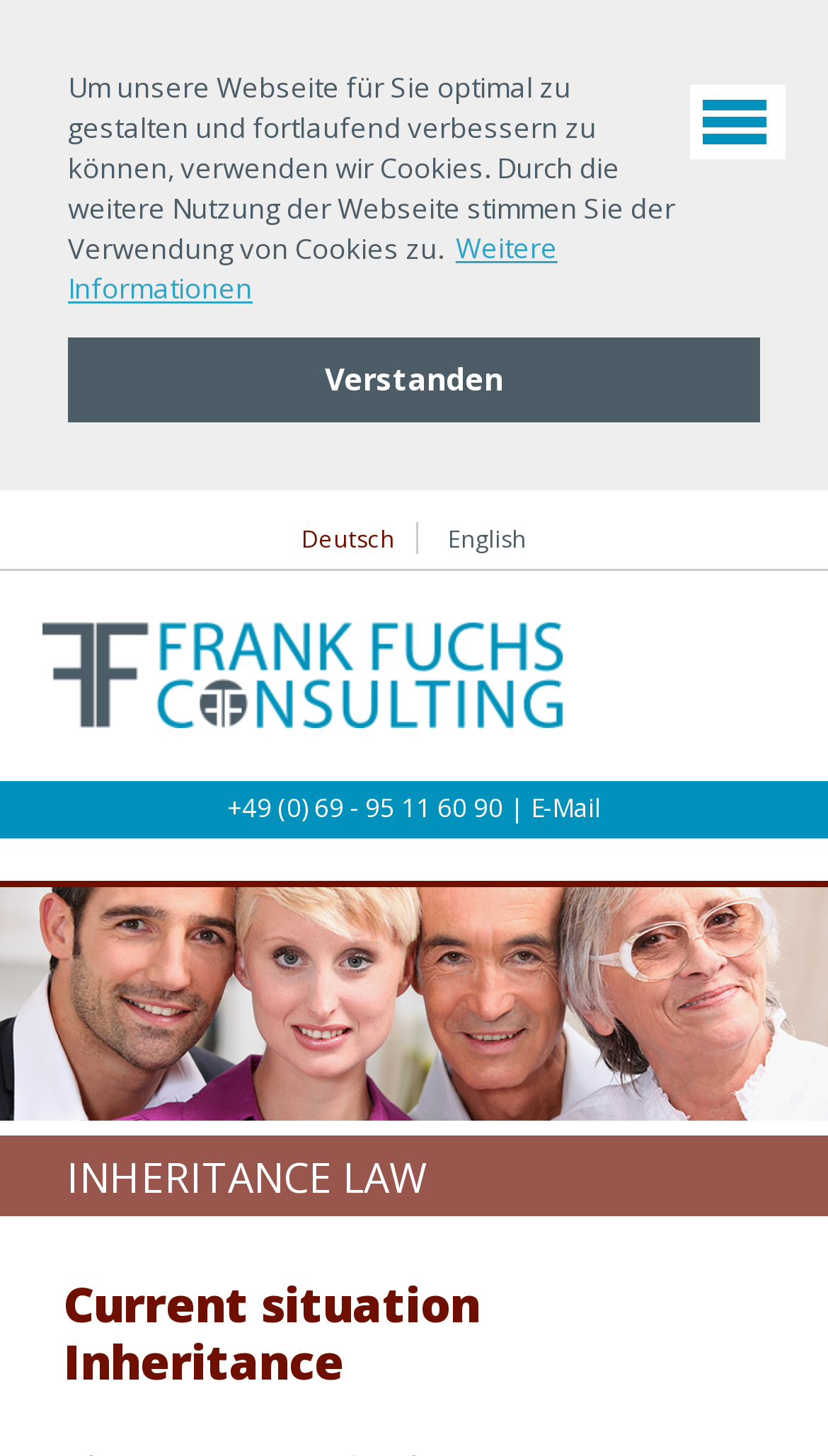Please respond in a single word or phrase: 
What is the phone number?

+49 (0) 69 - 95 11 60 90